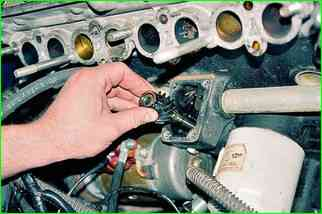What is the purpose of this step?
Using the image as a reference, give a one-word or short phrase answer.

Ensure proper functionality